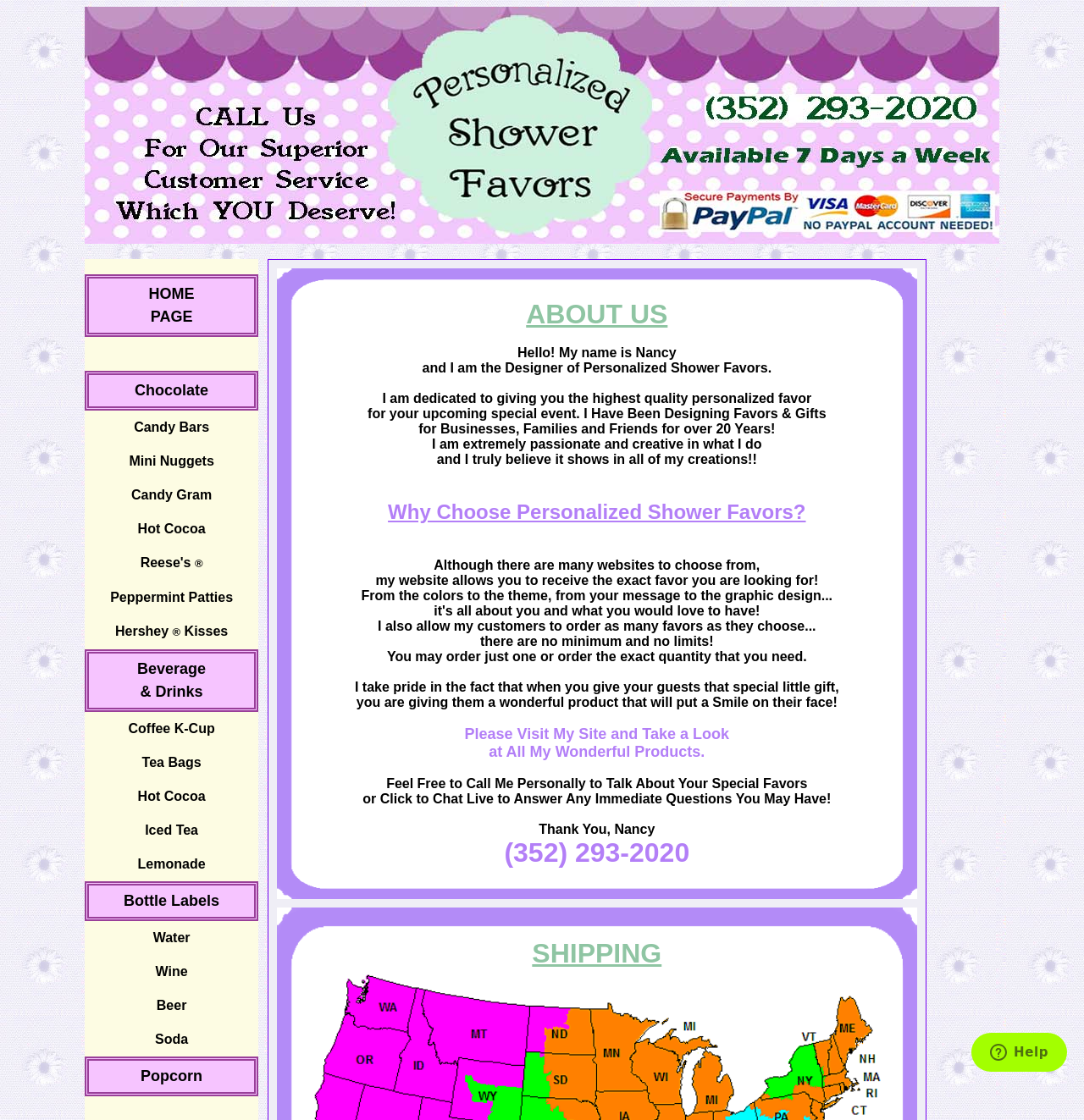Please identify the bounding box coordinates of the region to click in order to complete the task: "Click on the 'HOME PAGE' link". The coordinates must be four float numbers between 0 and 1, specified as [left, top, right, bottom].

[0.137, 0.255, 0.179, 0.29]